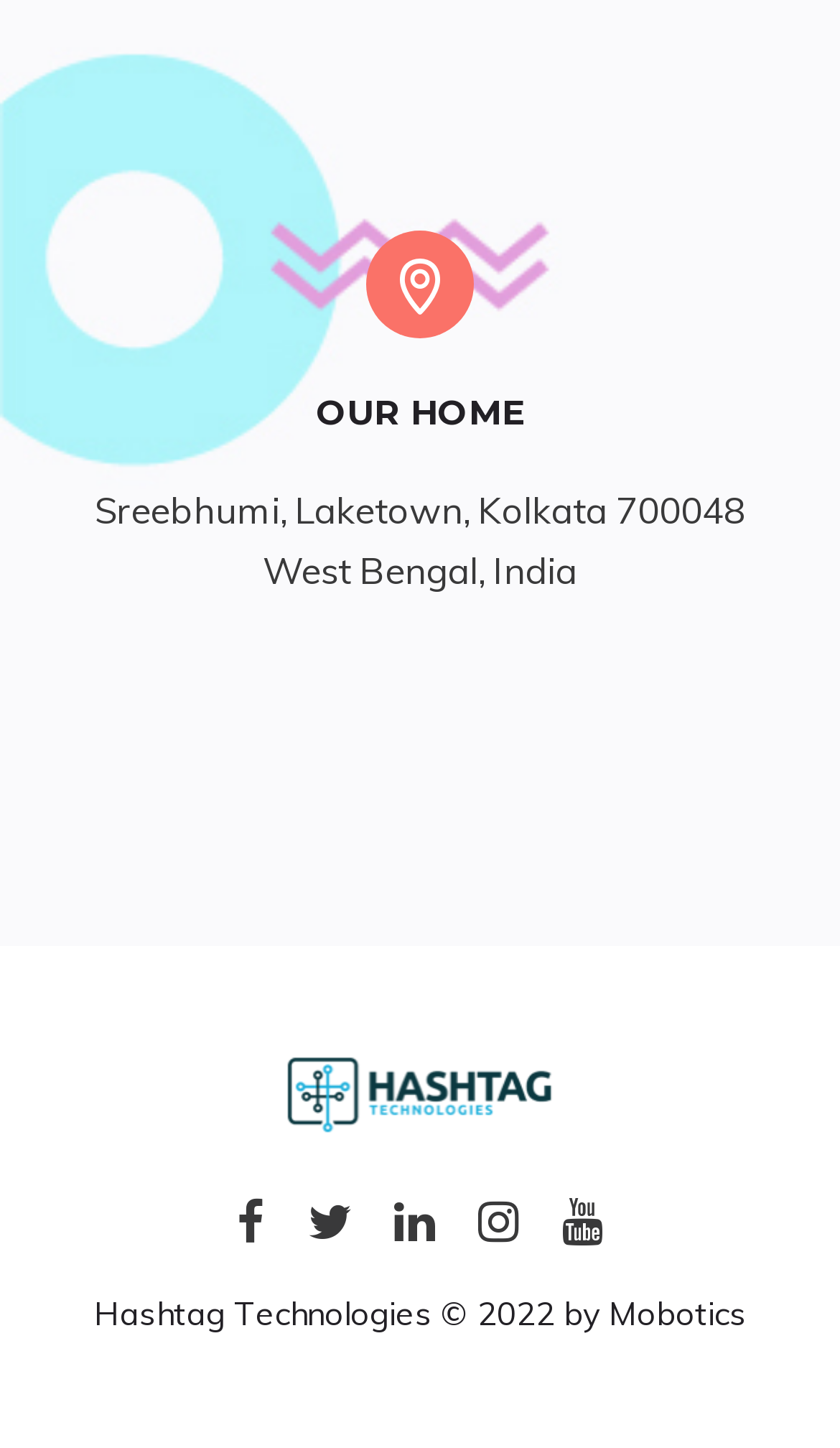Provide the bounding box coordinates in the format (top-left x, top-left y, bottom-right x, bottom-right y). All values are floating point numbers between 0 and 1. Determine the bounding box coordinate of the UI element described as: title="LinkedIn"

[0.444, 0.838, 0.544, 0.866]